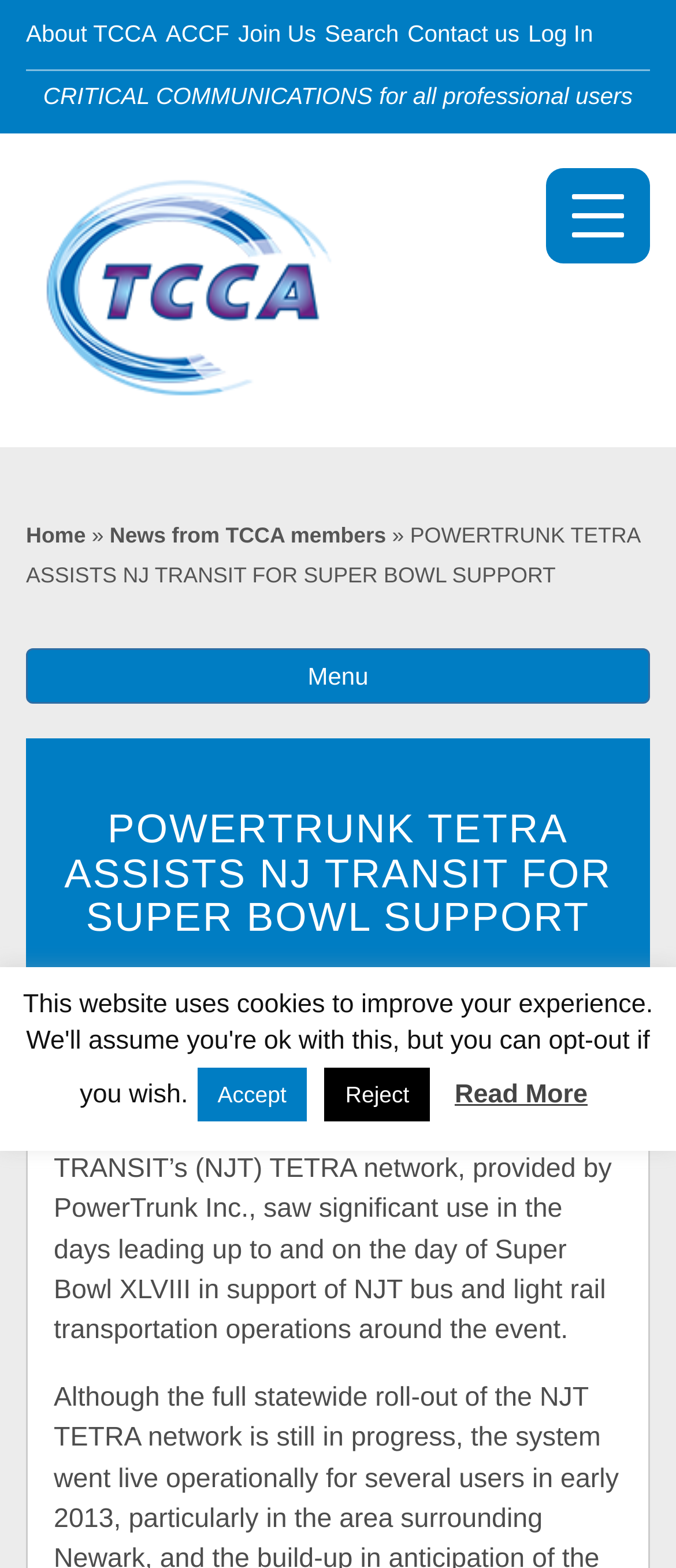Determine the bounding box coordinates of the clickable element to achieve the following action: 'go to home page'. Provide the coordinates as four float values between 0 and 1, formatted as [left, top, right, bottom].

None